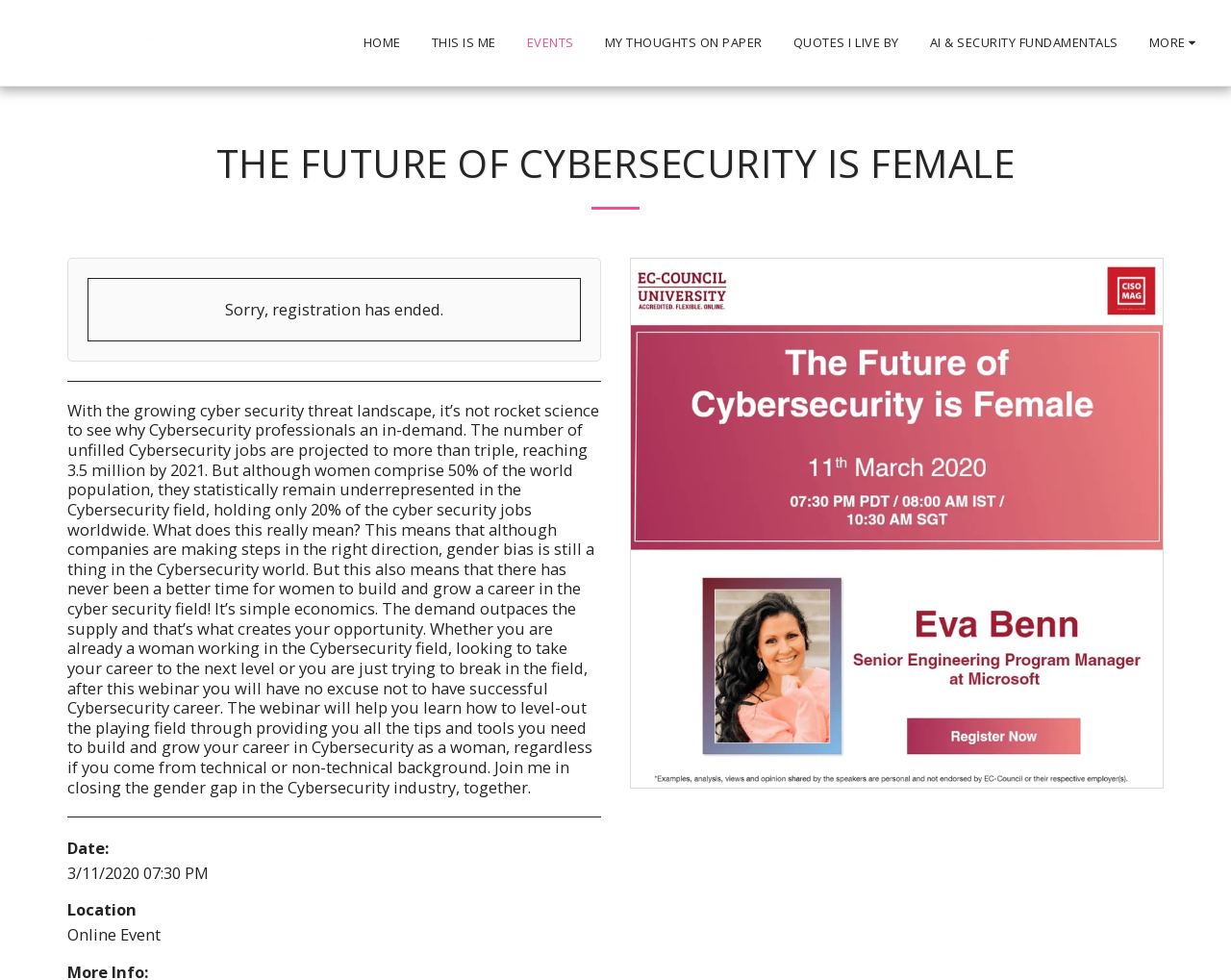Respond to the question below with a single word or phrase:
What is the topic of the webinar?

Cybersecurity career for women